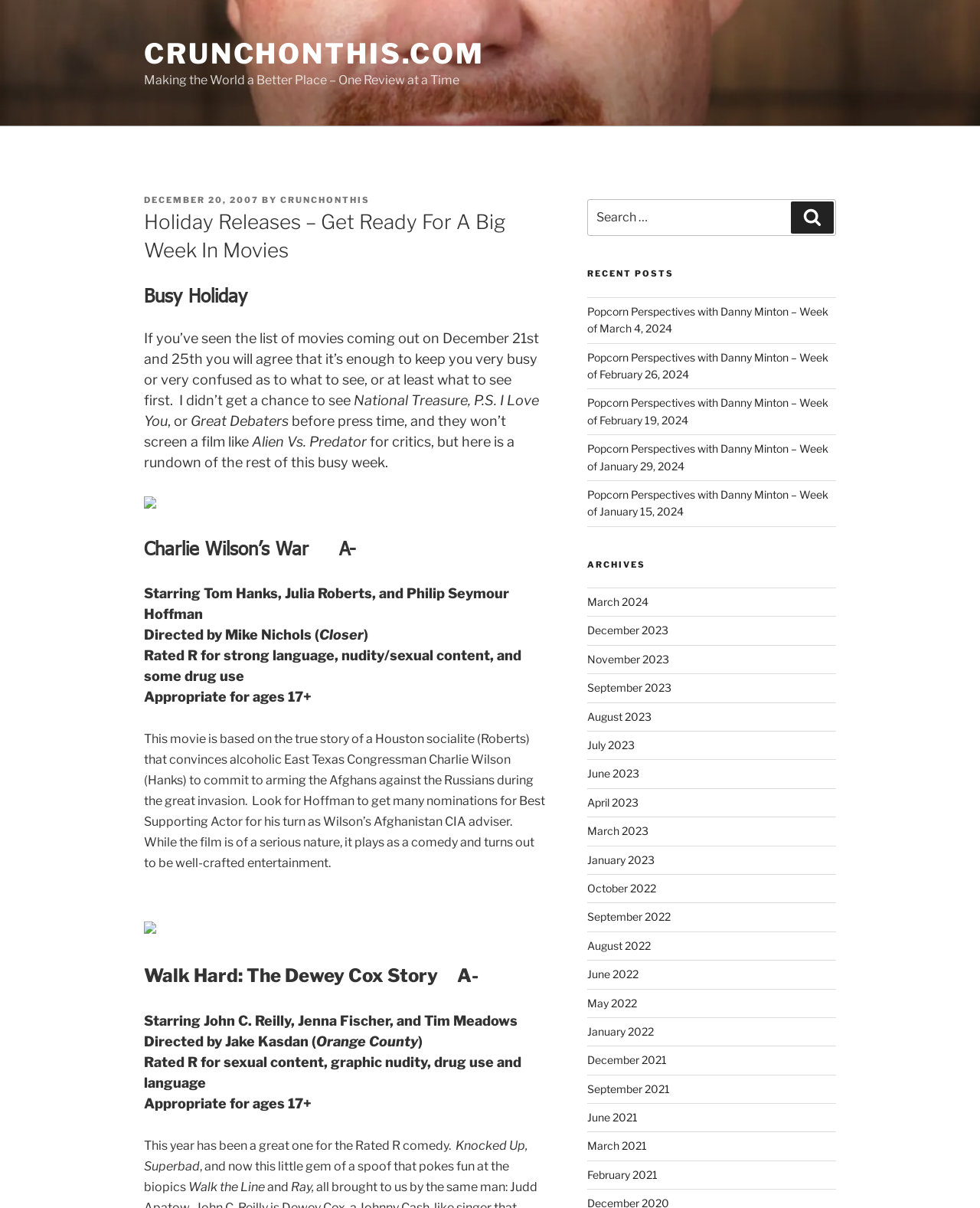Pinpoint the bounding box coordinates of the area that must be clicked to complete this instruction: "Read recent posts".

[0.599, 0.222, 0.853, 0.232]